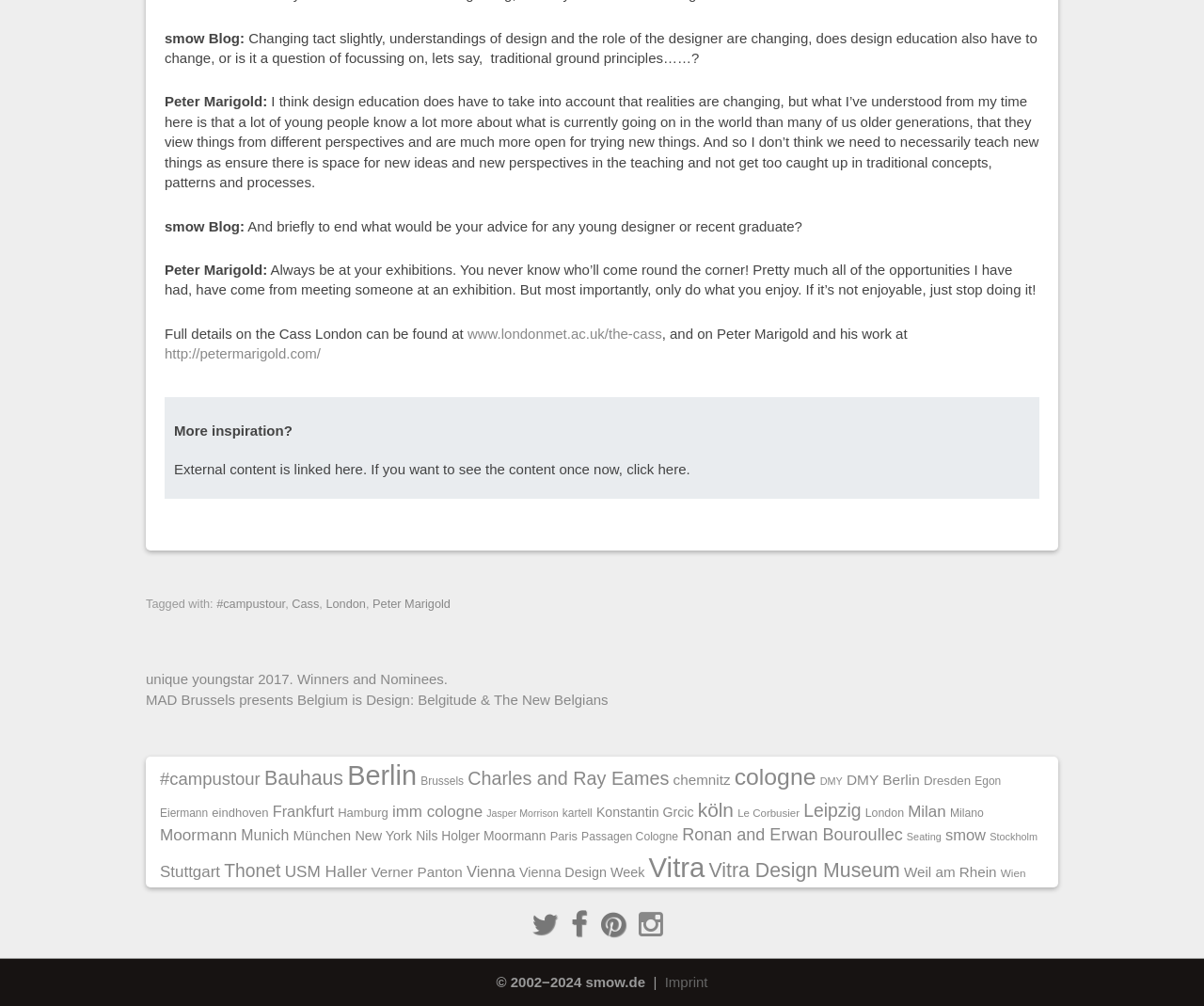What is the topic of the blog post?
Based on the visual content, answer with a single word or a brief phrase.

Design education